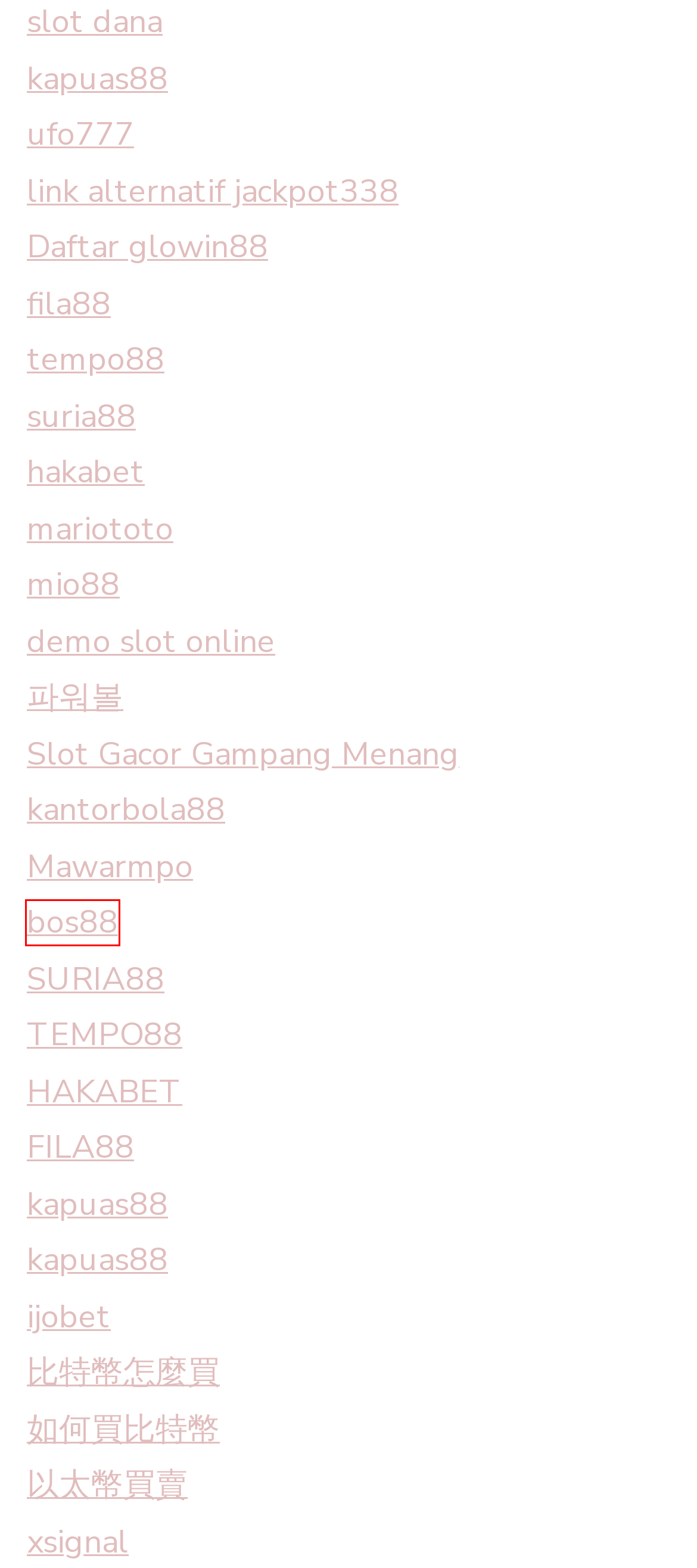Examine the screenshot of a webpage with a red rectangle bounding box. Select the most accurate webpage description that matches the new webpage after clicking the element within the bounding box. Here are the candidates:
A. GLOWIN88 : Situs Slot Online Pilihan Nomor 1 Indonesia
B. 404 - Not found | W3 Spaces
C. PREMIUM303: Situs Demo Slot Online Judi Gaple Slot Gacor Hari Ini
D. Bos88 - Agen Slot Pragmatic Play Gampang Maxwin
E. Xsignal is architecting a new era of the internet | XSIGNAL
F. Clean eos Powerball Lottery Analysis - 파워볼 겜마트
G. Kpop4d: Situs Slot Gacor Gampang Menang Hari Ini
H. UFO777 ✈️ Agen Engine Mpoplay Rekomendasi Pilot Gemoy

D